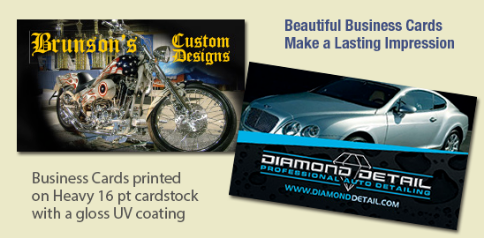Answer the question using only one word or a concise phrase: What is the background color of the right business card?

Sleek black